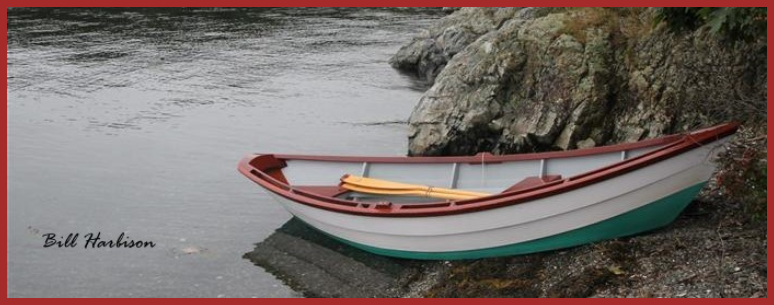Using the information in the image, give a detailed answer to the following question: What type of rocks are in the background?

The caption sets the scene with 'a backdrop of rugged rocks', suggesting that the rocks in the background of the image are rugged in nature.